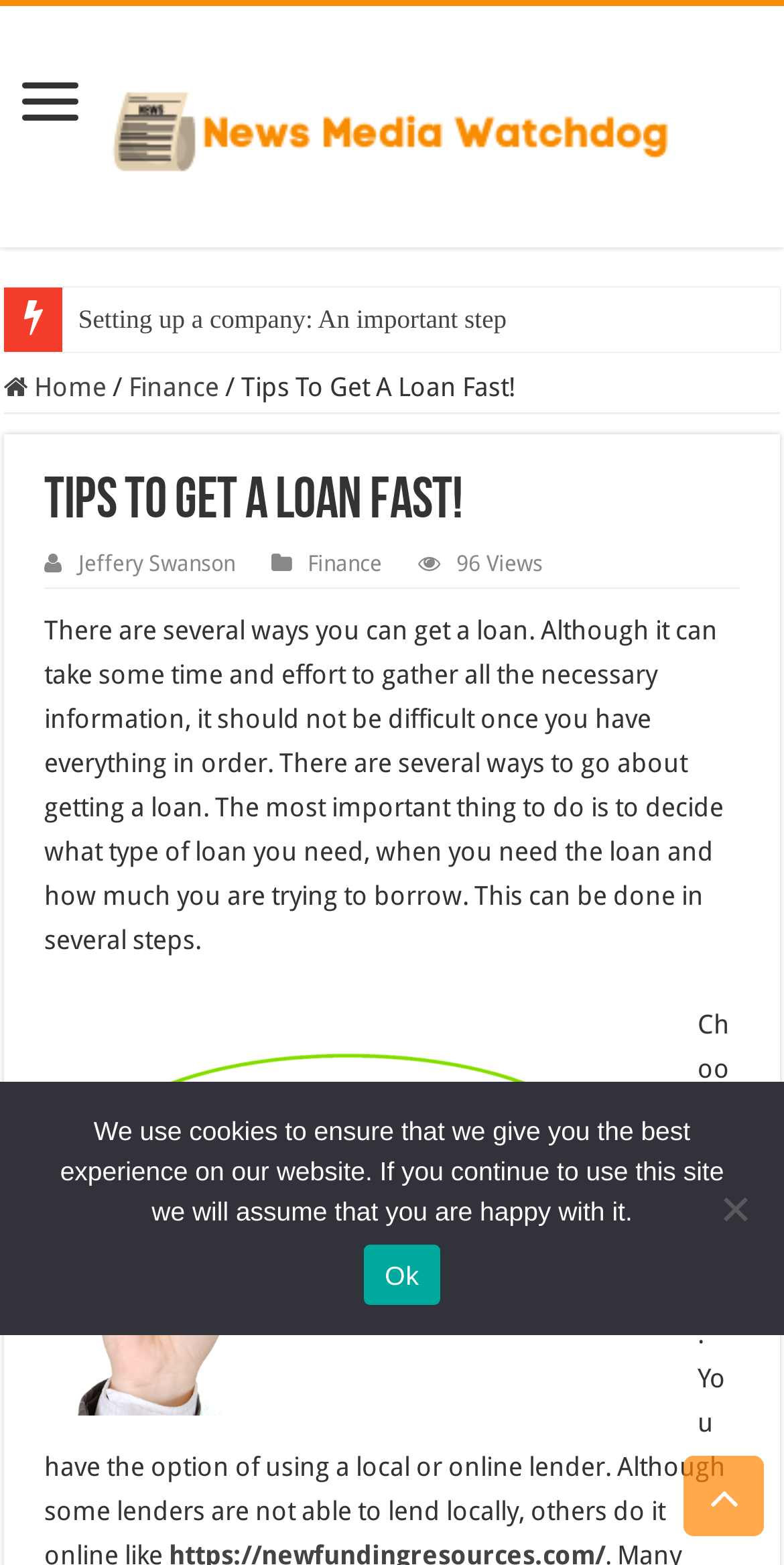Who is the author of the article?
We need a detailed and exhaustive answer to the question. Please elaborate.

I found the author's name by looking at the link element with the text 'Jeffery Swanson' which is located below the heading 'Tips To Get A Loan Fast!'.